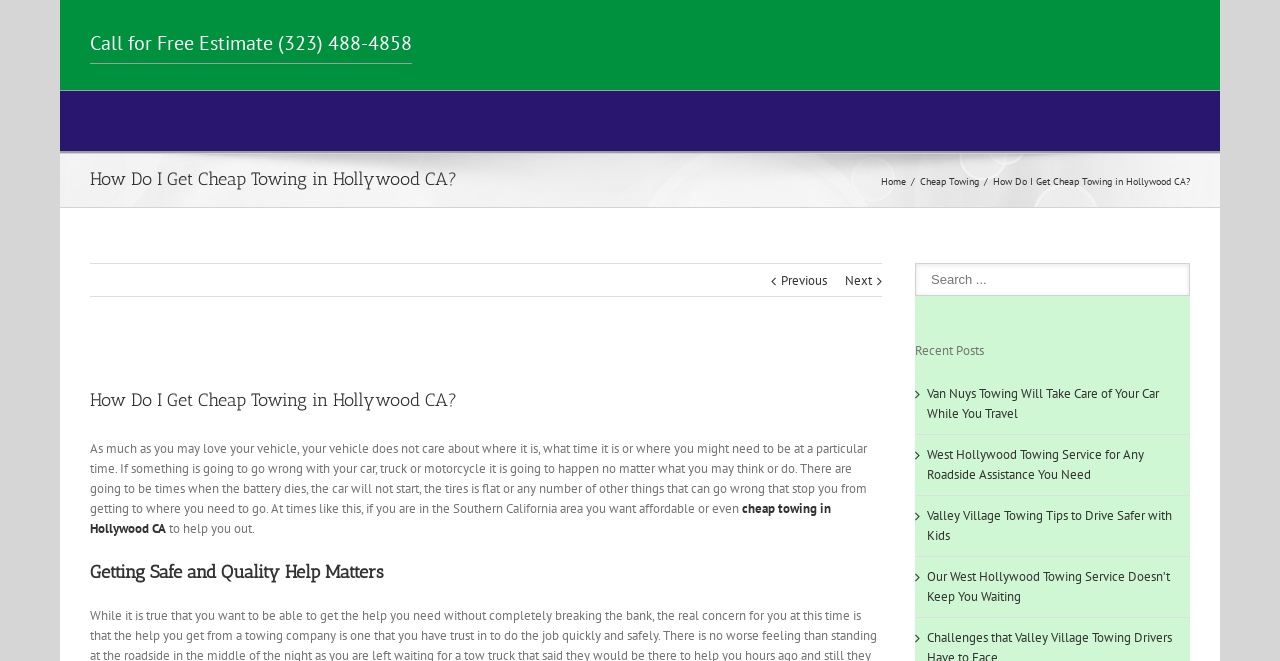What is the name of the roadside service company?
Using the image, elaborate on the answer with as much detail as possible.

The name of the roadside service company can be inferred from the text 'Los Angeles County Towing' which is a link on the webpage, and also from the meta description which mentions 'LA County Roadside Service'.